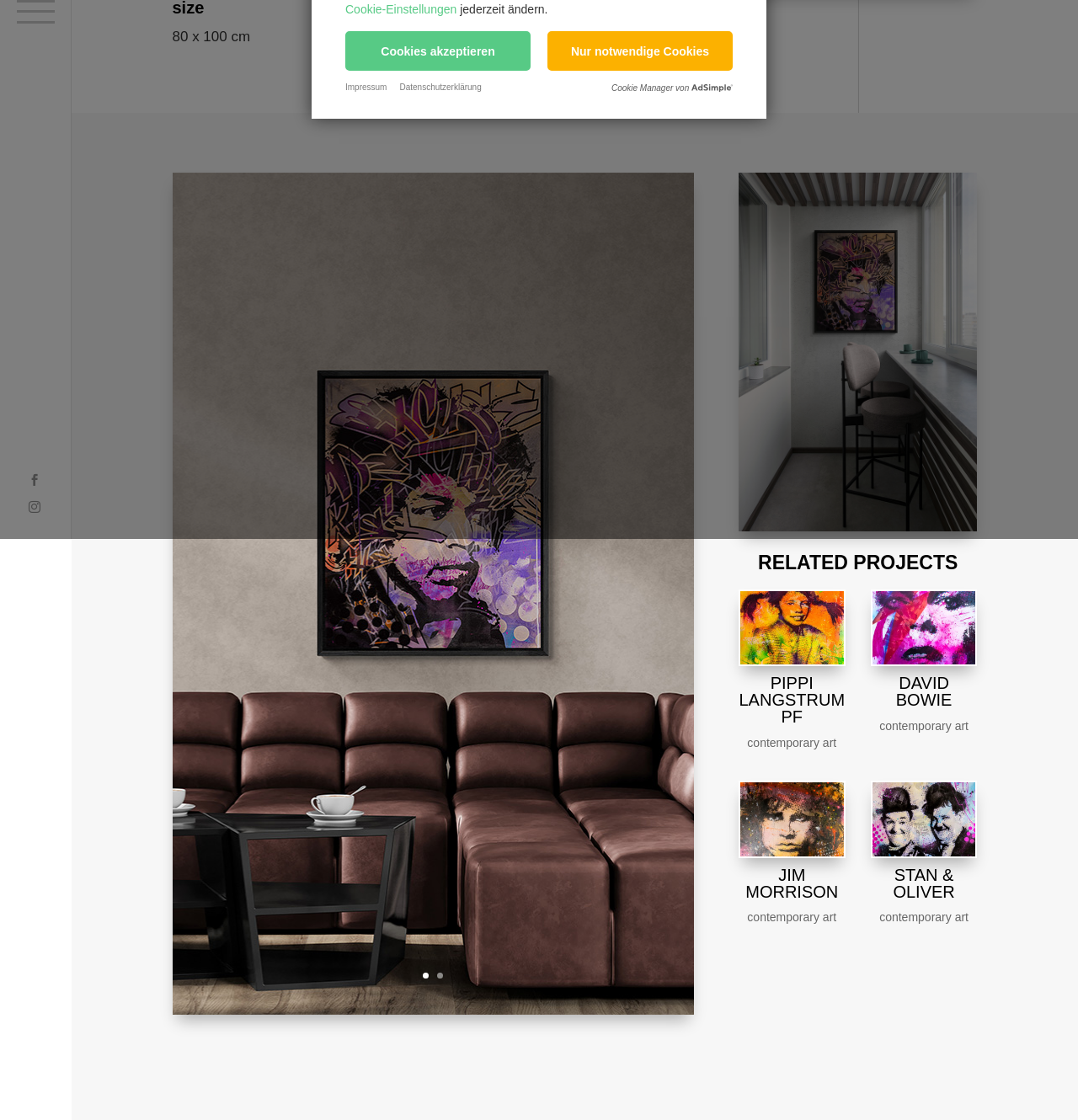Ascertain the bounding box coordinates for the UI element detailed here: "contemporary art". The coordinates should be provided as [left, top, right, bottom] with each value being a float between 0 and 1.

[0.816, 0.813, 0.898, 0.825]